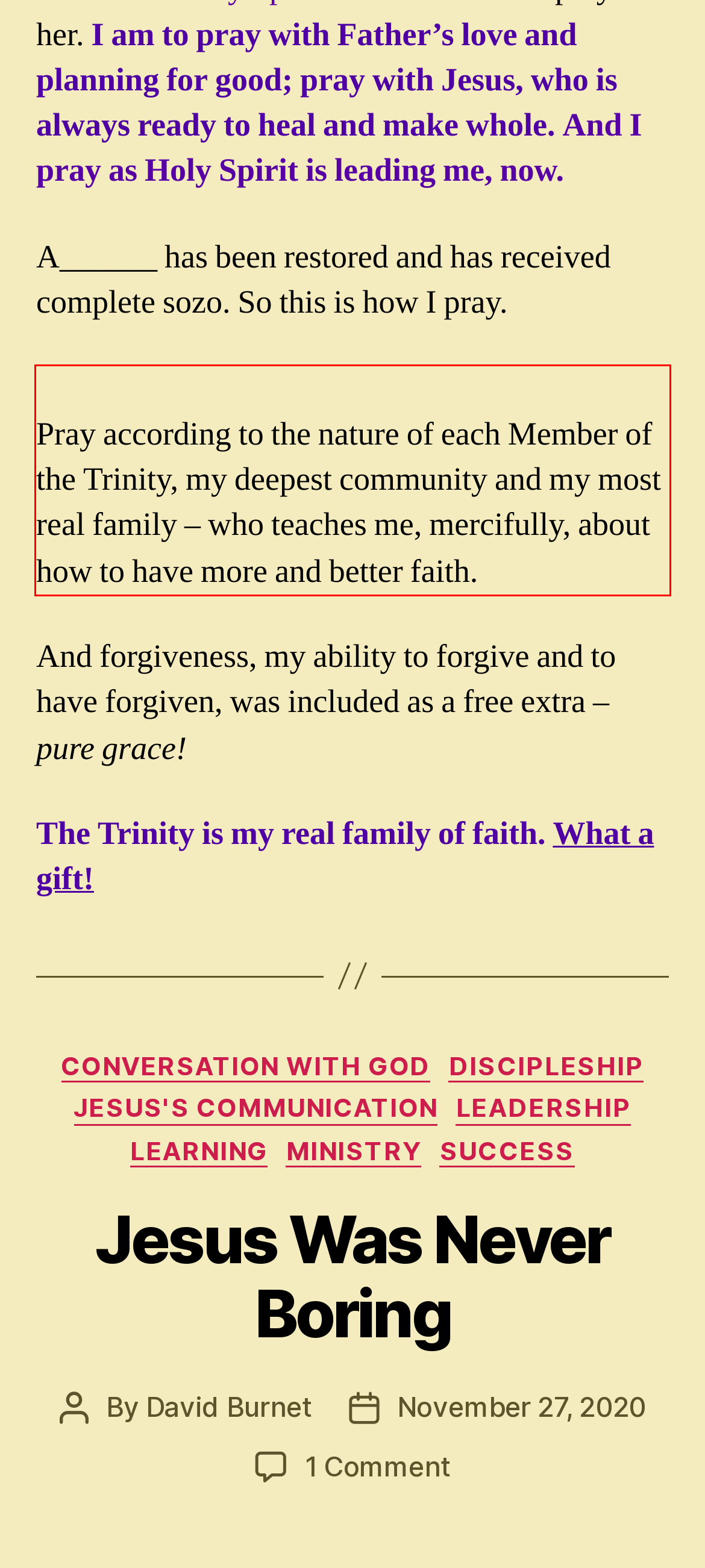Within the screenshot of the webpage, locate the red bounding box and use OCR to identify and provide the text content inside it.

Pray according to the nature of each Member of the Trinity, my deepest community and my most real family – who teaches me, mercifully, about how to have more and better faith.